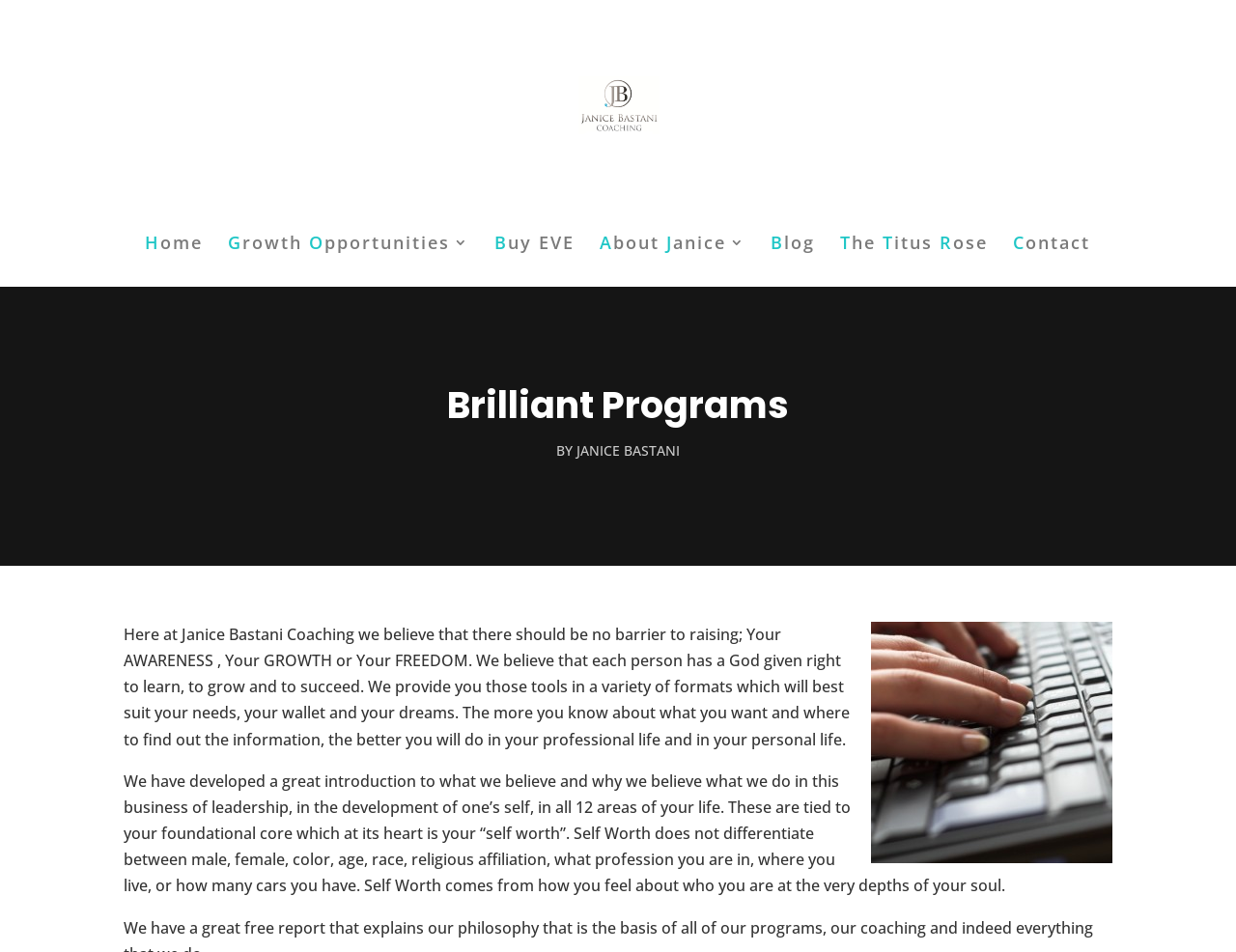Given the element description, predict the bounding box coordinates in the format (top-left x, top-left y, bottom-right x, bottom-right y). Make sure all values are between 0 and 1. Here is the element description: Growth Opportunities

[0.184, 0.247, 0.379, 0.301]